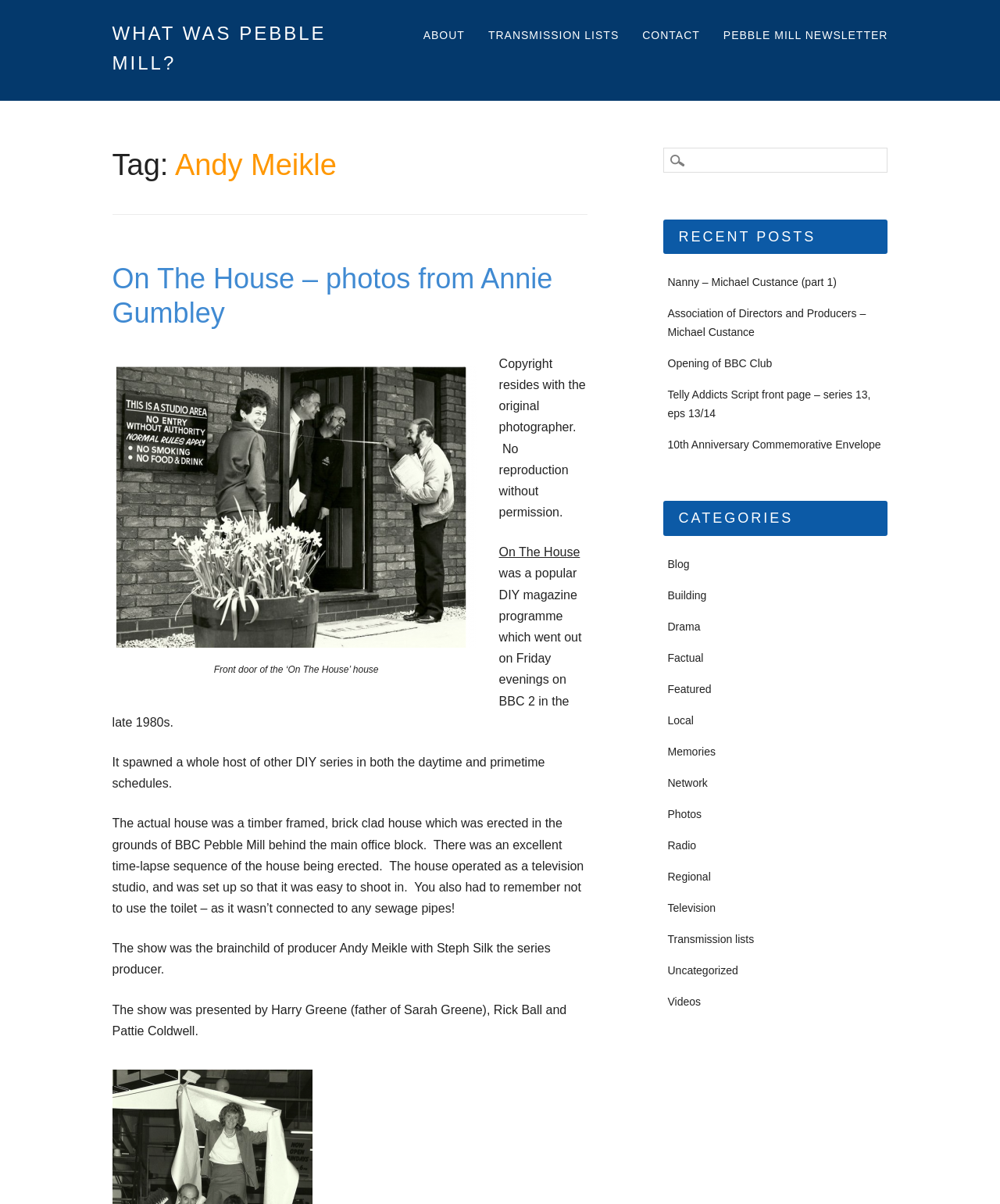Please mark the bounding box coordinates of the area that should be clicked to carry out the instruction: "View the 'Transmission lists' page".

[0.48, 0.016, 0.627, 0.044]